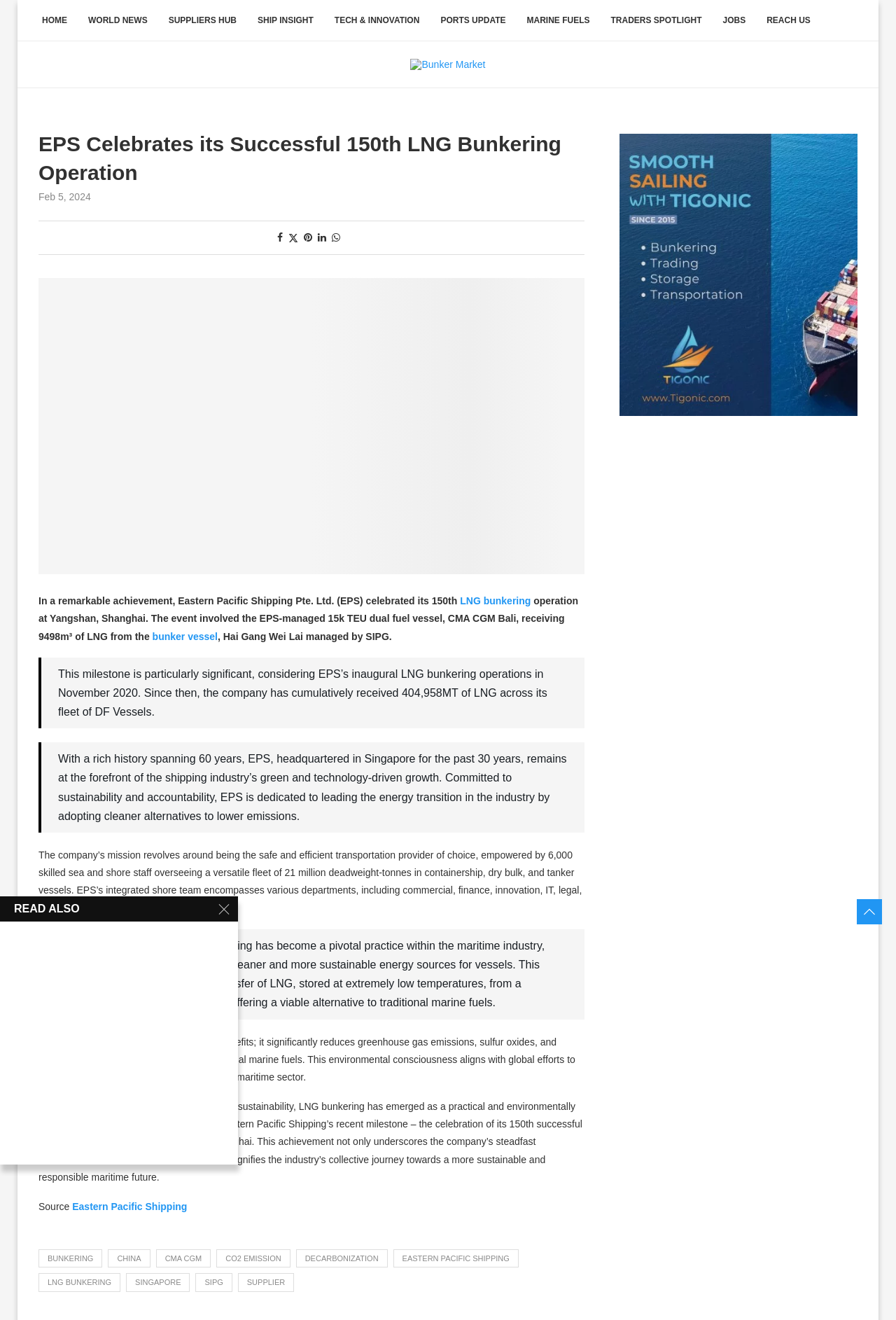Write a detailed summary of the webpage.

The webpage is about Eastern Pacific Shipping (EPS) celebrating its 150th LNG bunkering operation at Yangshan, Shanghai. At the top, there is a navigation menu with 9 links: HOME, WORLD NEWS, SUPPLIERS HUB, SHIP INSIGHT, TECH & INNOVATION, PORTS UPDATE, MARINE FUELS, TRADERS SPOTLIGHT, and JOBS. Below the navigation menu, there is a prominent link to "Bunker Market" accompanied by a small image.

The main content of the webpage is divided into several sections. The first section has a heading that reads "EPS Celebrates its Successful 150th LNG Bunkering Operation" and is accompanied by a timestamp "Feb 5, 2024". Below the heading, there are social media sharing links and a large image related to the event.

The article begins by describing the achievement of EPS, mentioning that the event involved the EPS-managed 15k TEU dual fuel vessel, CMA CGM Bali, receiving 9498m³ of LNG from the bunker vessel Hai Gang Wei Lai managed by SIPG. The article then highlights the significance of this milestone, considering EPS's inaugural LNG bunkering operations in November 2020.

The webpage also features three blockquotes that provide additional information about EPS's mission, the benefits of LNG bunkering, and its environmental advantages. The article concludes by mentioning the company's commitment to sustainability and accountability.

At the bottom of the webpage, there are several links to related topics, including Eastern Pacific Shipping, BUNKERING, CHINA, CMA CGM, CO2 EMISSION, DECARBONIZATION, and others. There is also a section with a heading "READ ALSO X" that appears to be a list of related articles or news stories.